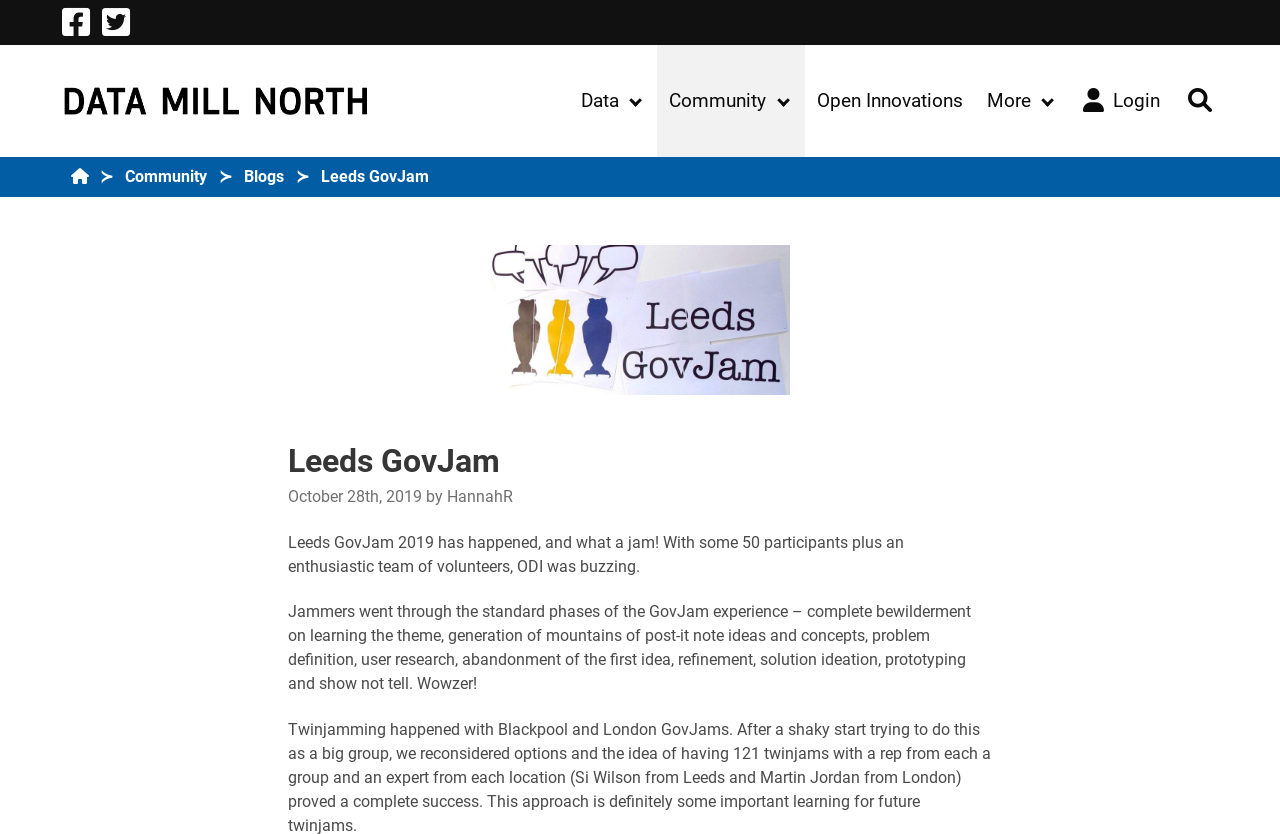Identify the bounding box coordinates necessary to click and complete the given instruction: "Find us on Facebook".

[0.05, 0.023, 0.069, 0.046]